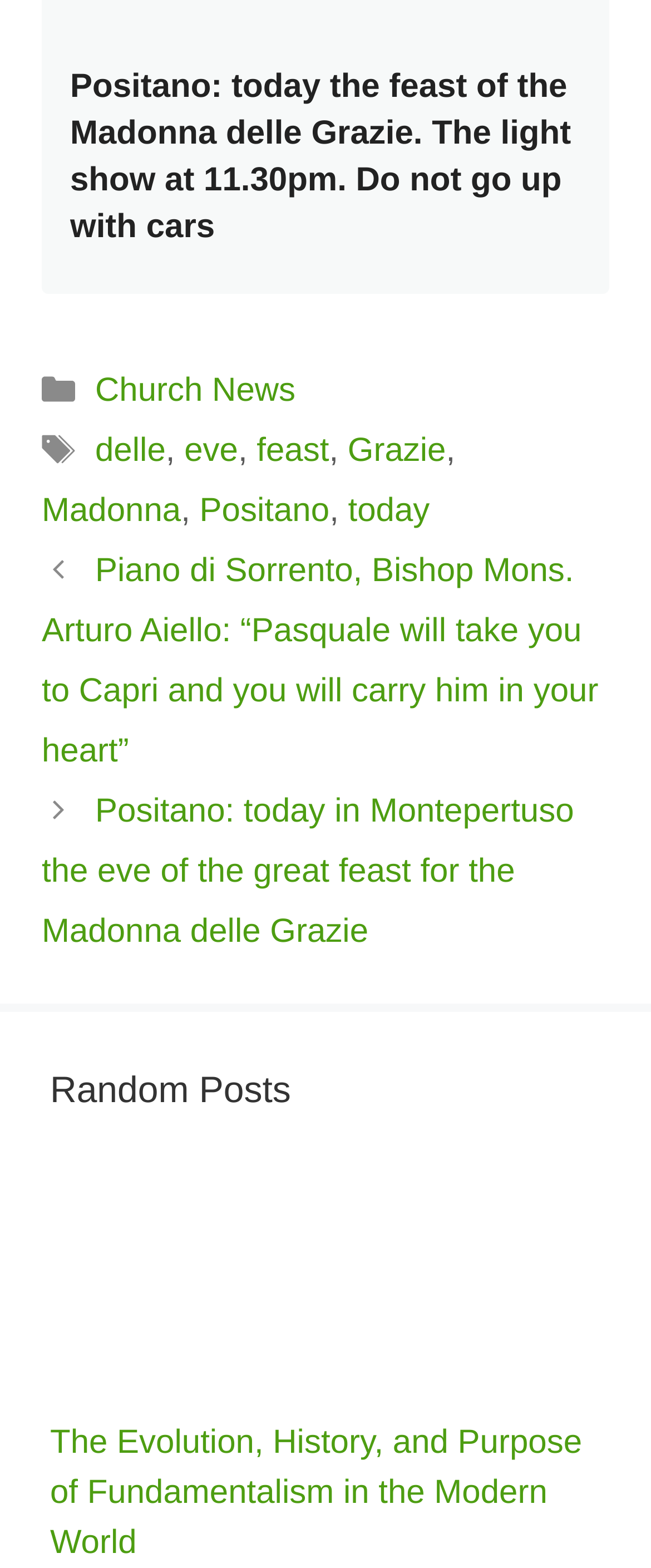Identify the bounding box coordinates necessary to click and complete the given instruction: "Click on the 'Positano' link".

[0.306, 0.315, 0.506, 0.338]